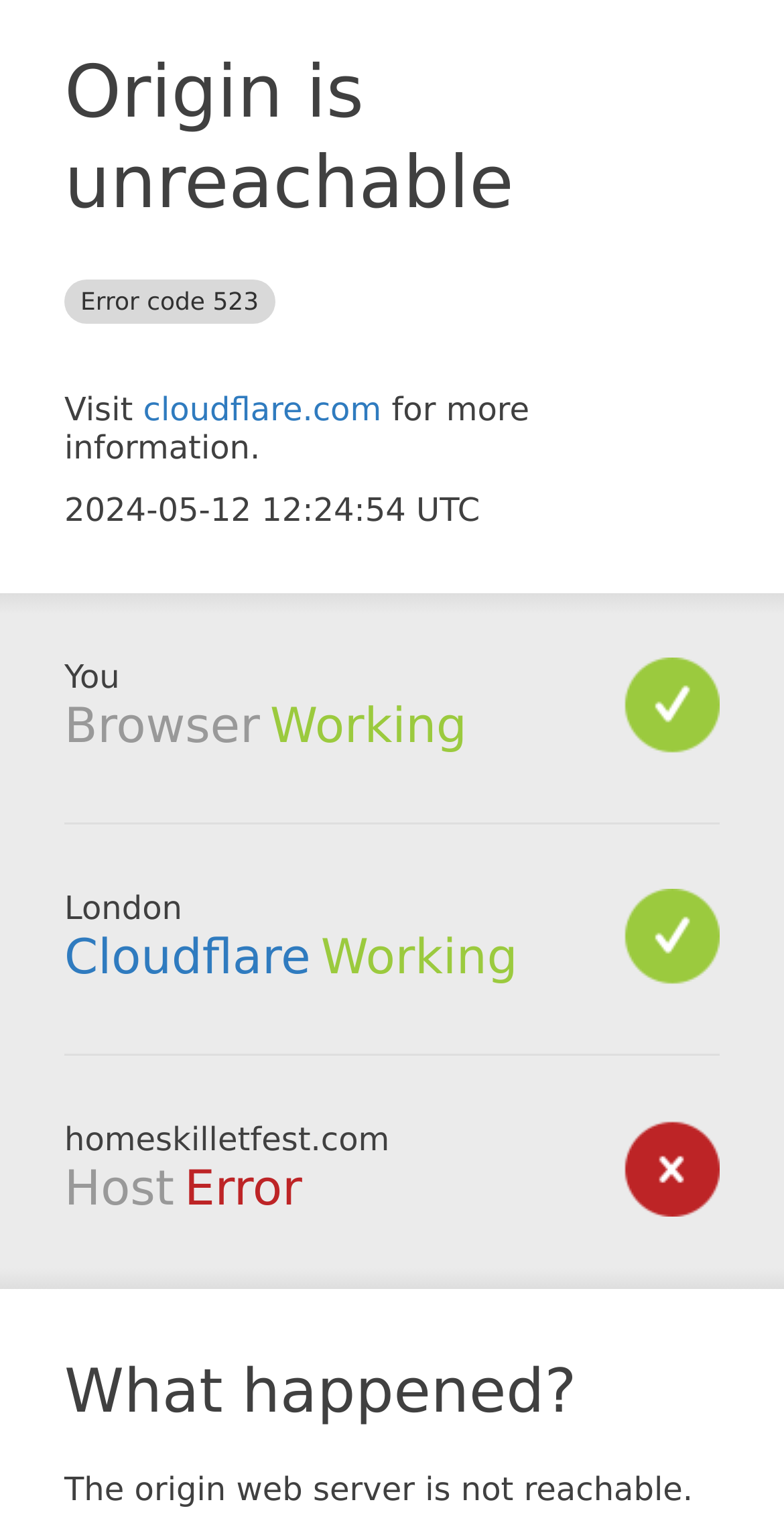What is the current date and time?
Look at the image and respond with a one-word or short phrase answer.

2024-05-12 12:24:54 UTC